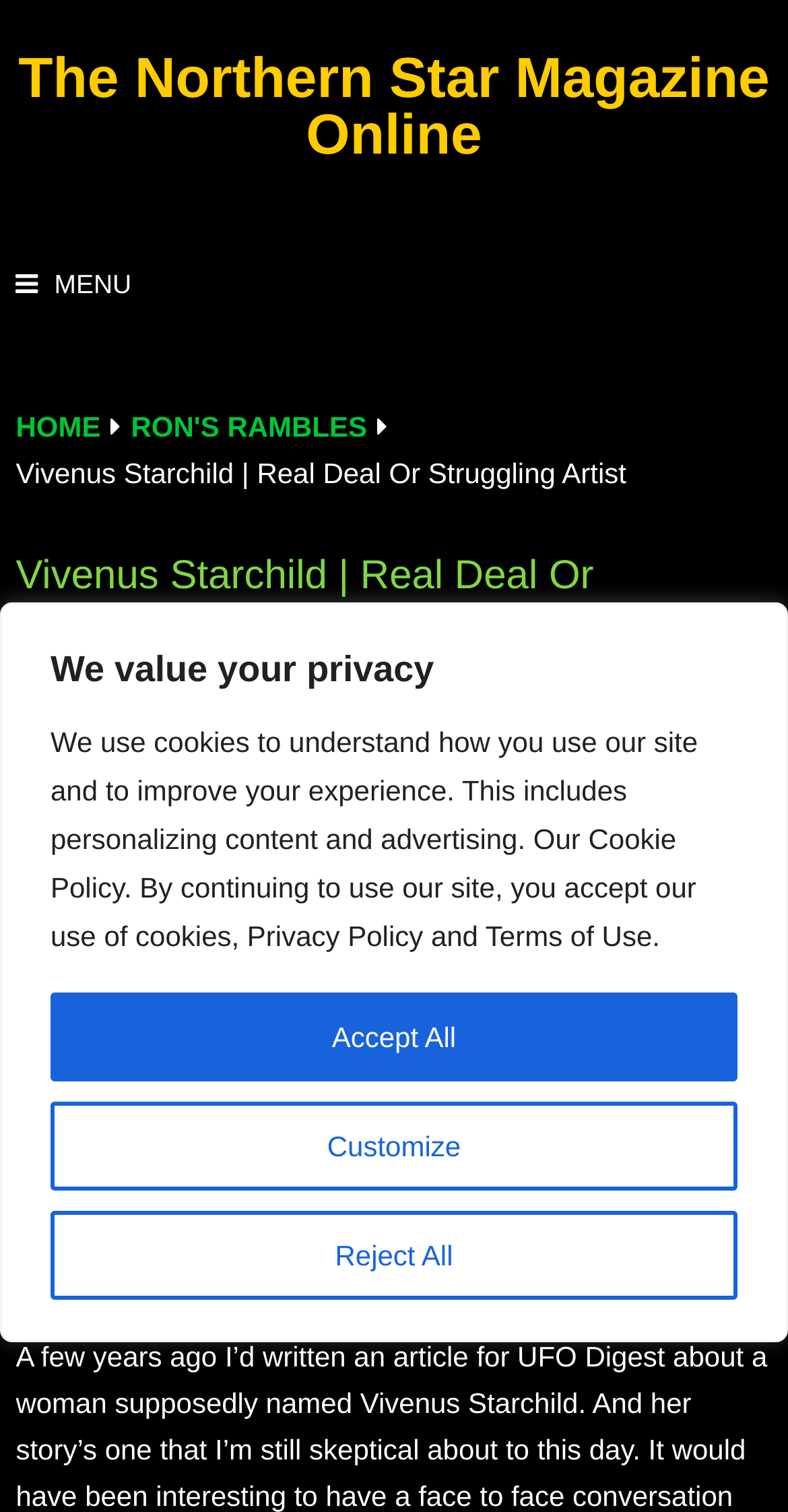Please find the bounding box coordinates (top-left x, top-left y, bottom-right x, bottom-right y) in the screenshot for the UI element described as follows: Customize

[0.064, 0.729, 0.936, 0.787]